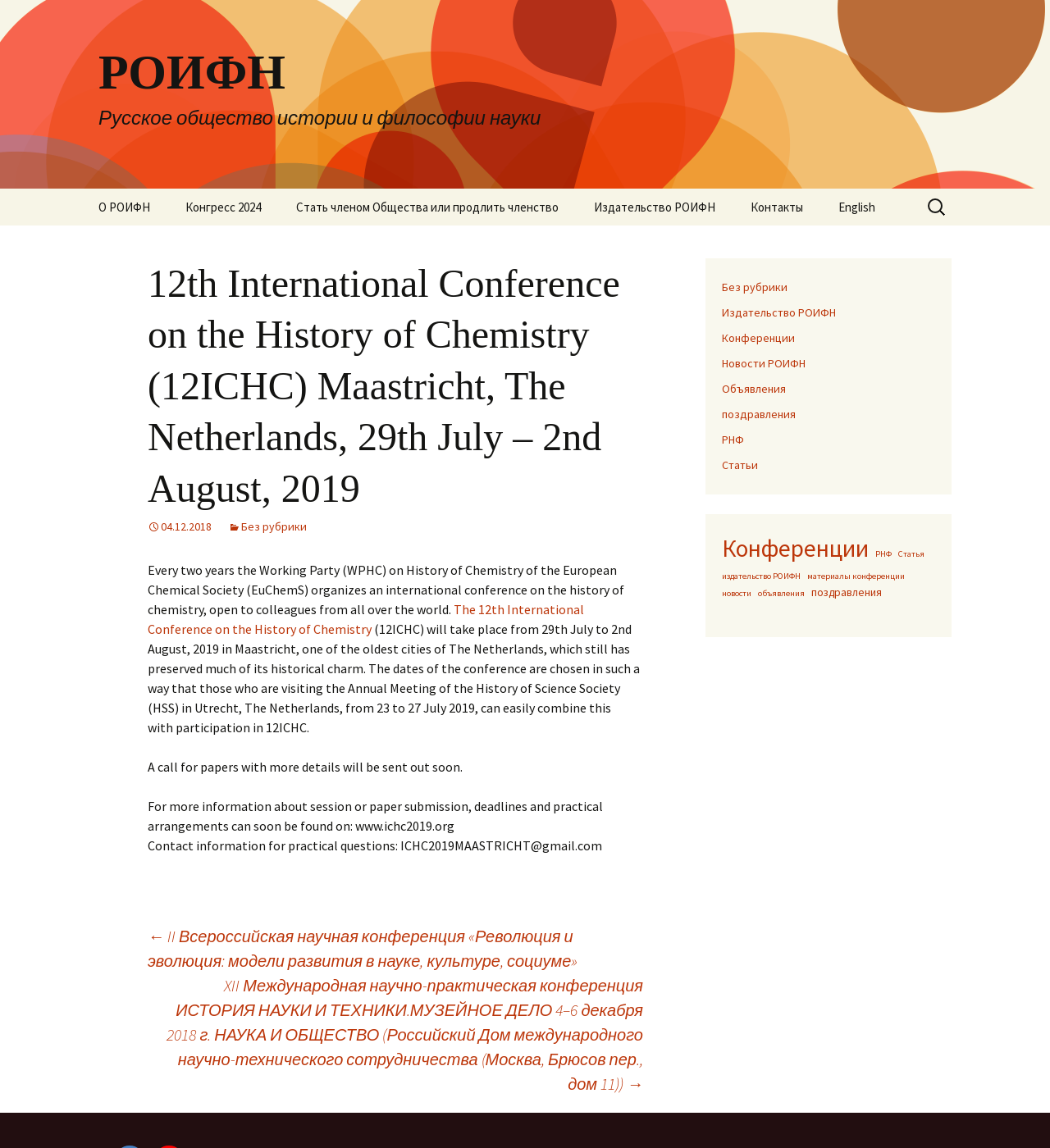Locate the bounding box coordinates of the area where you should click to accomplish the instruction: "Contact the organizers".

[0.141, 0.729, 0.573, 0.744]